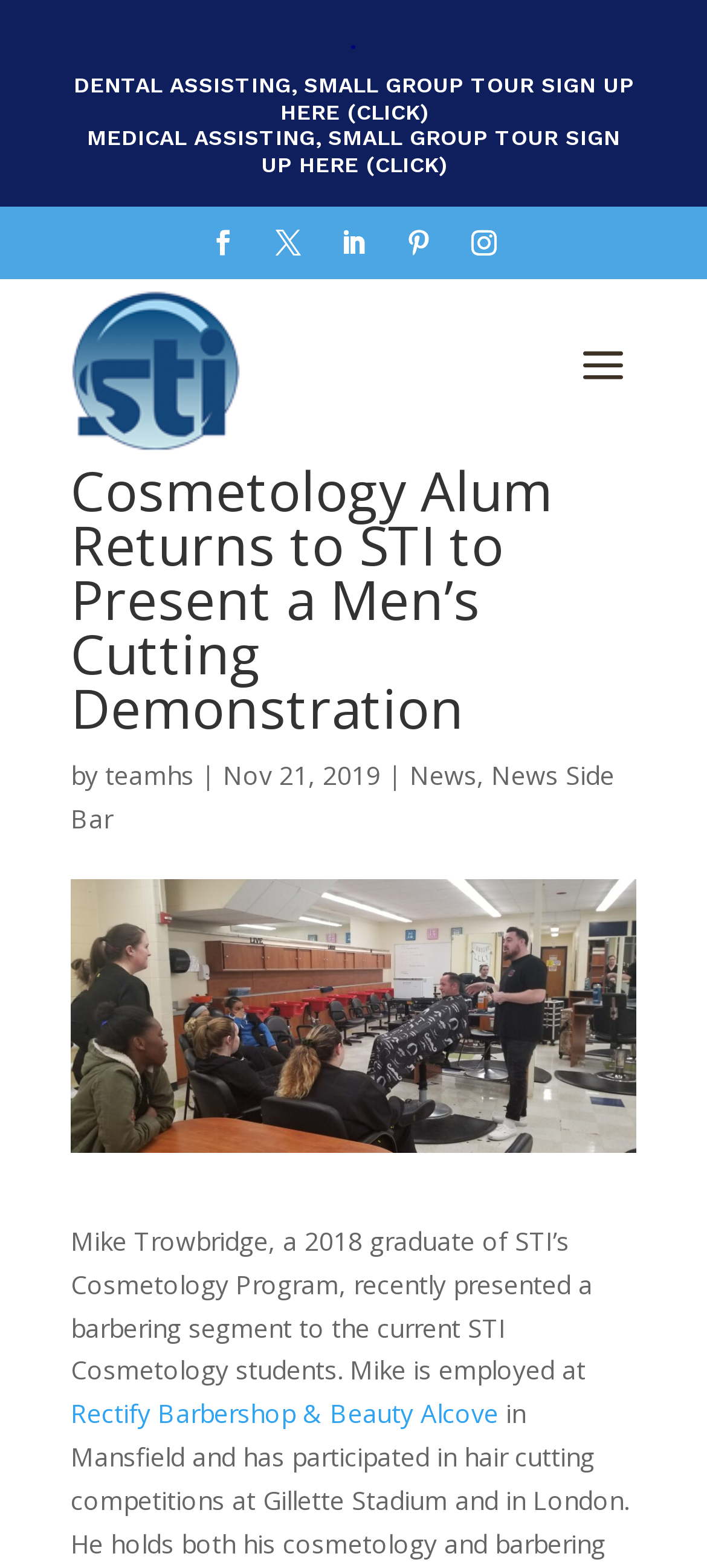Predict the bounding box of the UI element based on the description: "Follow". The coordinates should be four float numbers between 0 and 1, formatted as [left, top, right, bottom].

[0.279, 0.139, 0.351, 0.171]